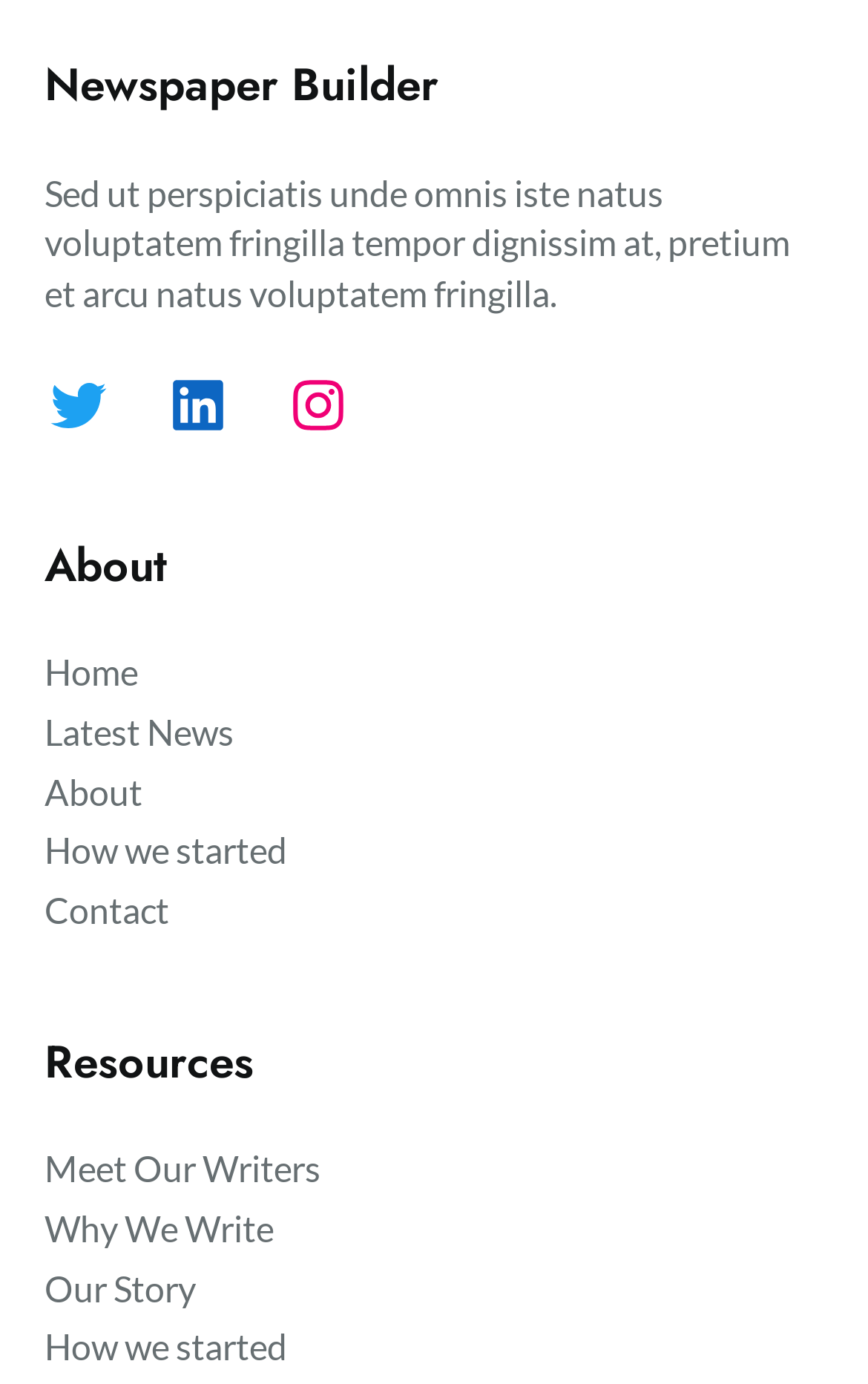Can you specify the bounding box coordinates for the region that should be clicked to fulfill this instruction: "Click on Twitter".

[0.051, 0.269, 0.128, 0.317]